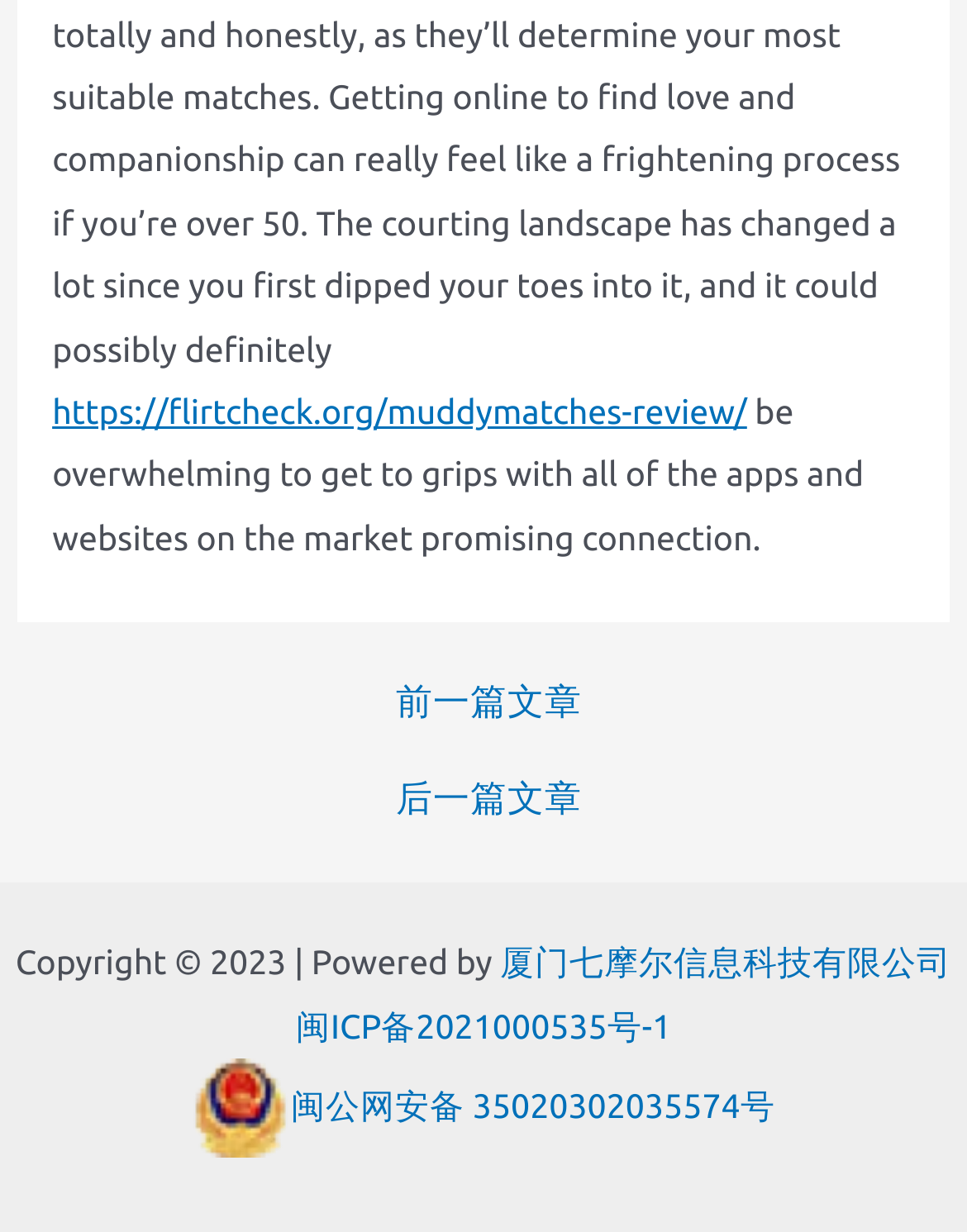Use a single word or phrase to respond to the question:
What is the purpose of the image at the bottom?

Security certification